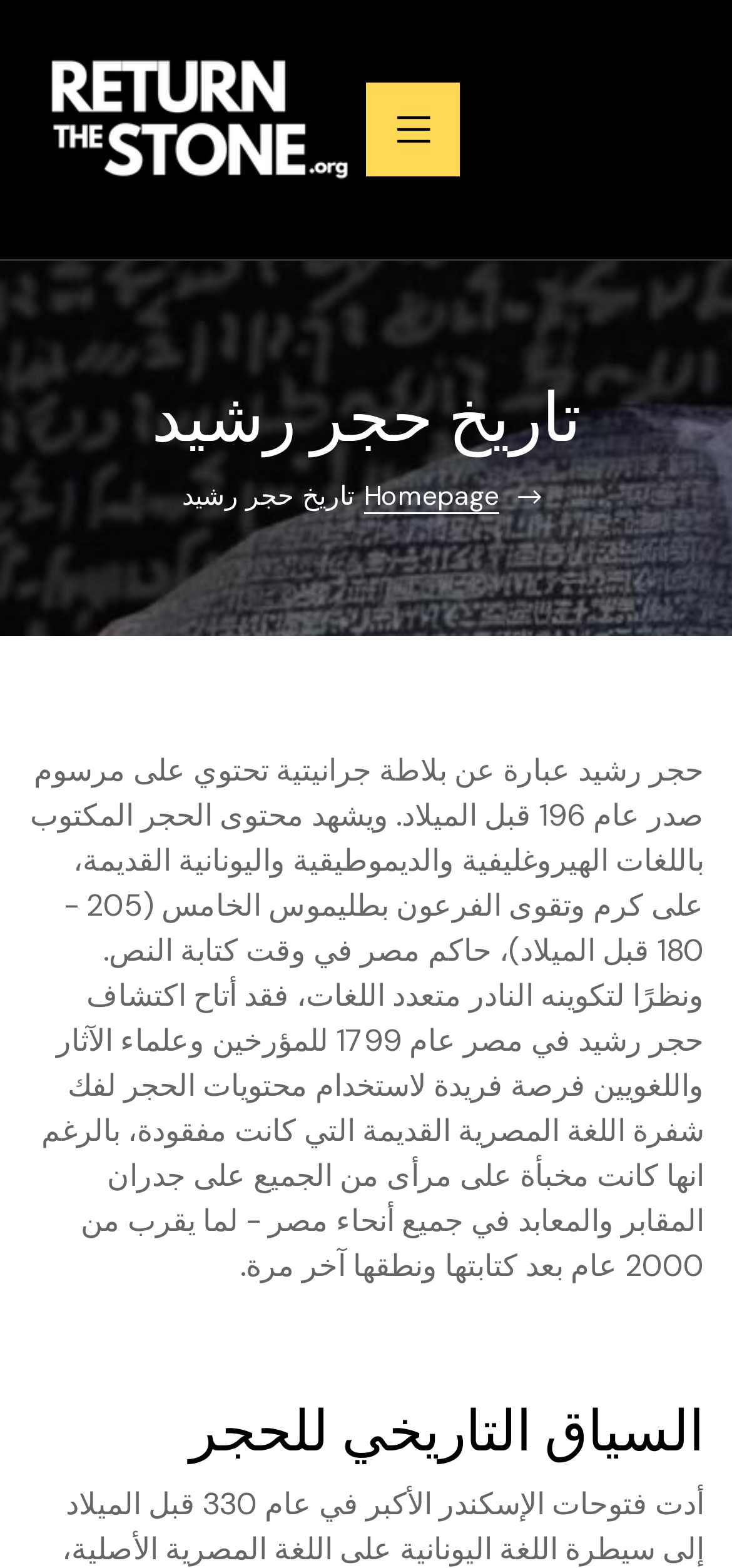Determine the bounding box coordinates (top-left x, top-left y, bottom-right x, bottom-right y) of the UI element described in the following text: Homepage

[0.497, 0.306, 0.682, 0.328]